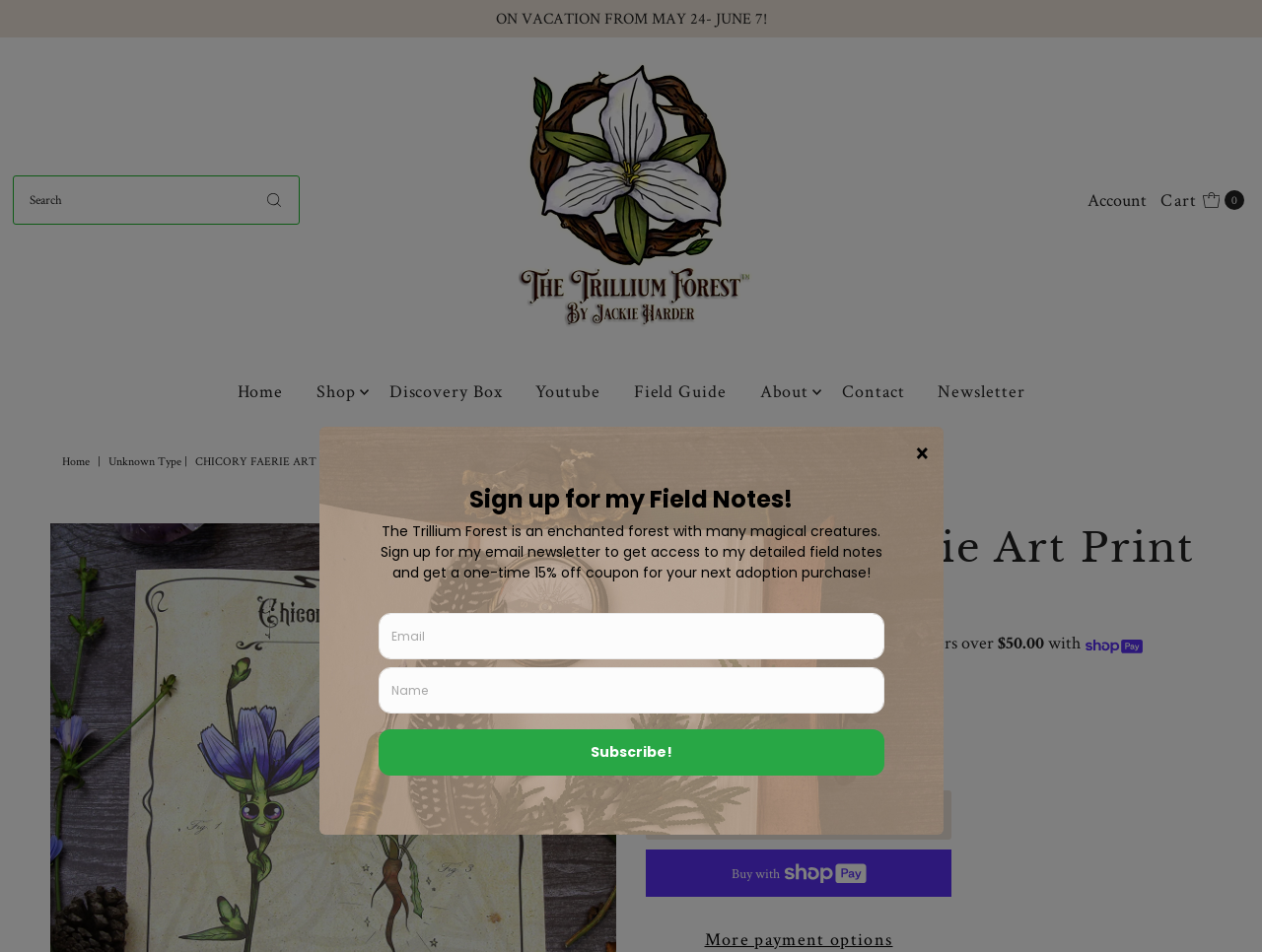Can you show the bounding box coordinates of the region to click on to complete the task described in the instruction: "Click on the 'Open cart' button"?

[0.916, 0.184, 0.99, 0.236]